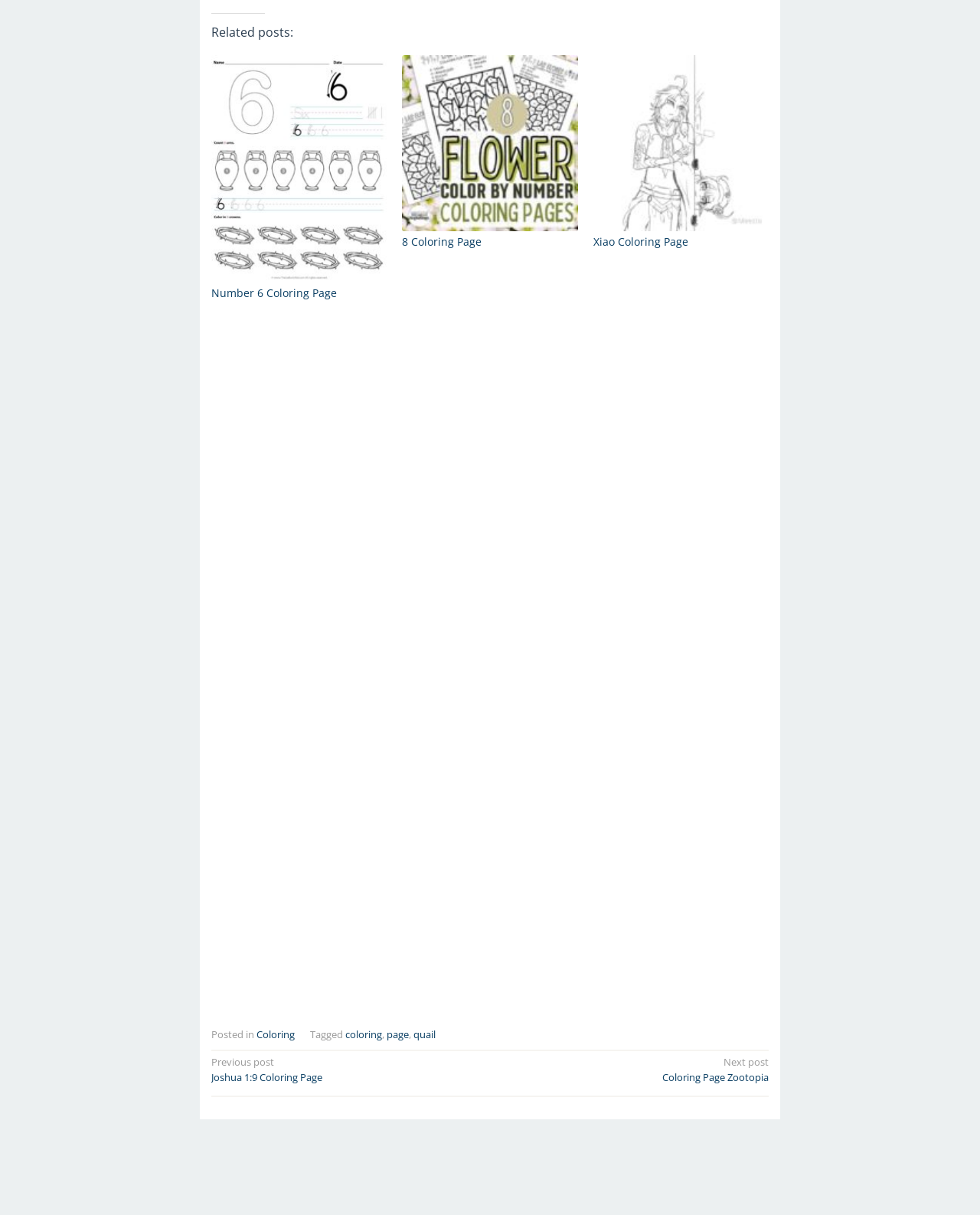What is the category of the posts?
Please elaborate on the answer to the question with detailed information.

I looked at the footer section and found the text 'Posted in' followed by a link 'Coloring', which suggests that the category of the posts is 'Coloring'.